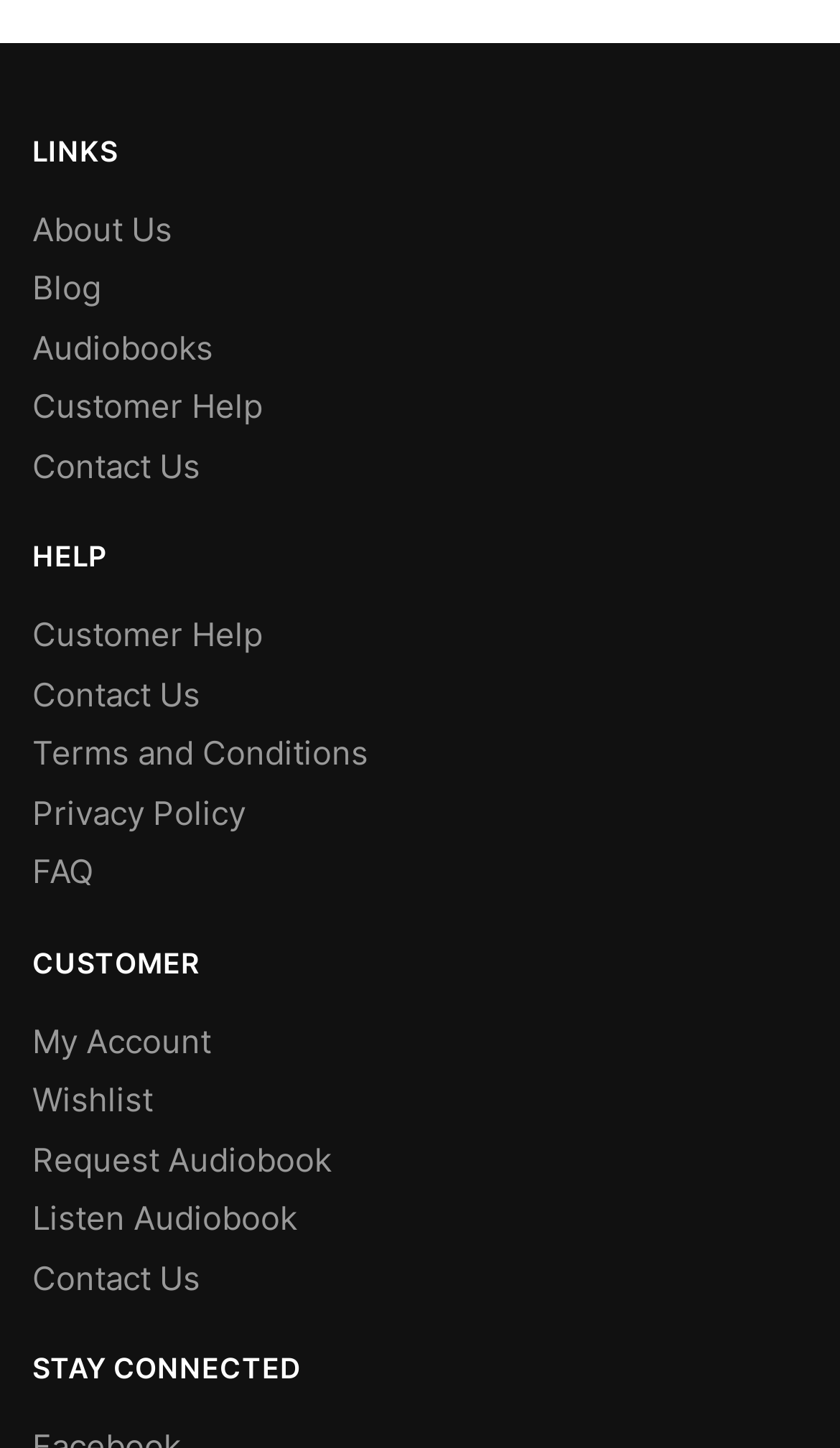Provide a one-word or short-phrase response to the question:
How many sections are on the webpage?

4